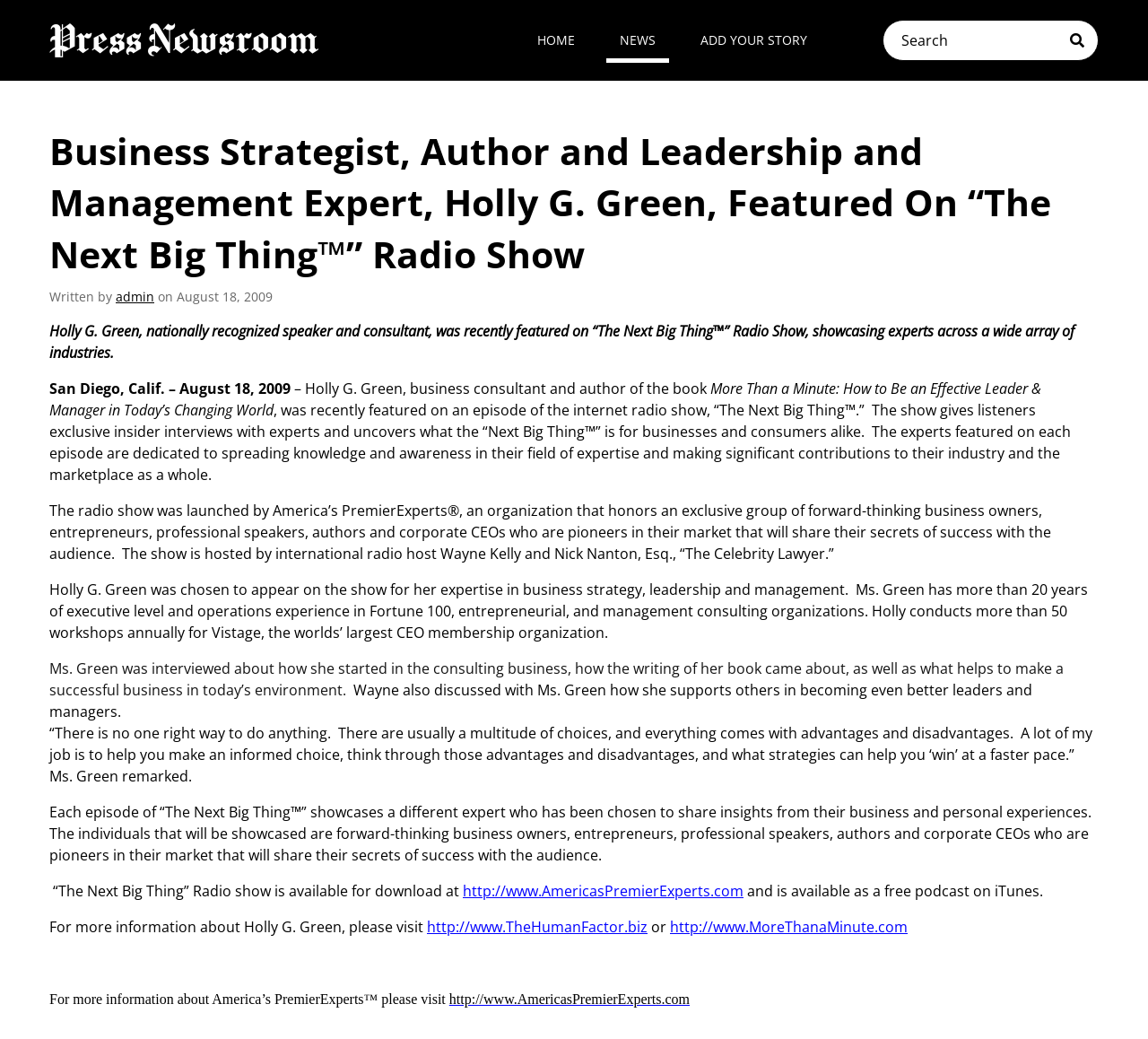Pinpoint the bounding box coordinates of the clickable area needed to execute the instruction: "Listen to The Next Big Thing Radio show". The coordinates should be specified as four float numbers between 0 and 1, i.e., [left, top, right, bottom].

[0.403, 0.848, 0.648, 0.867]